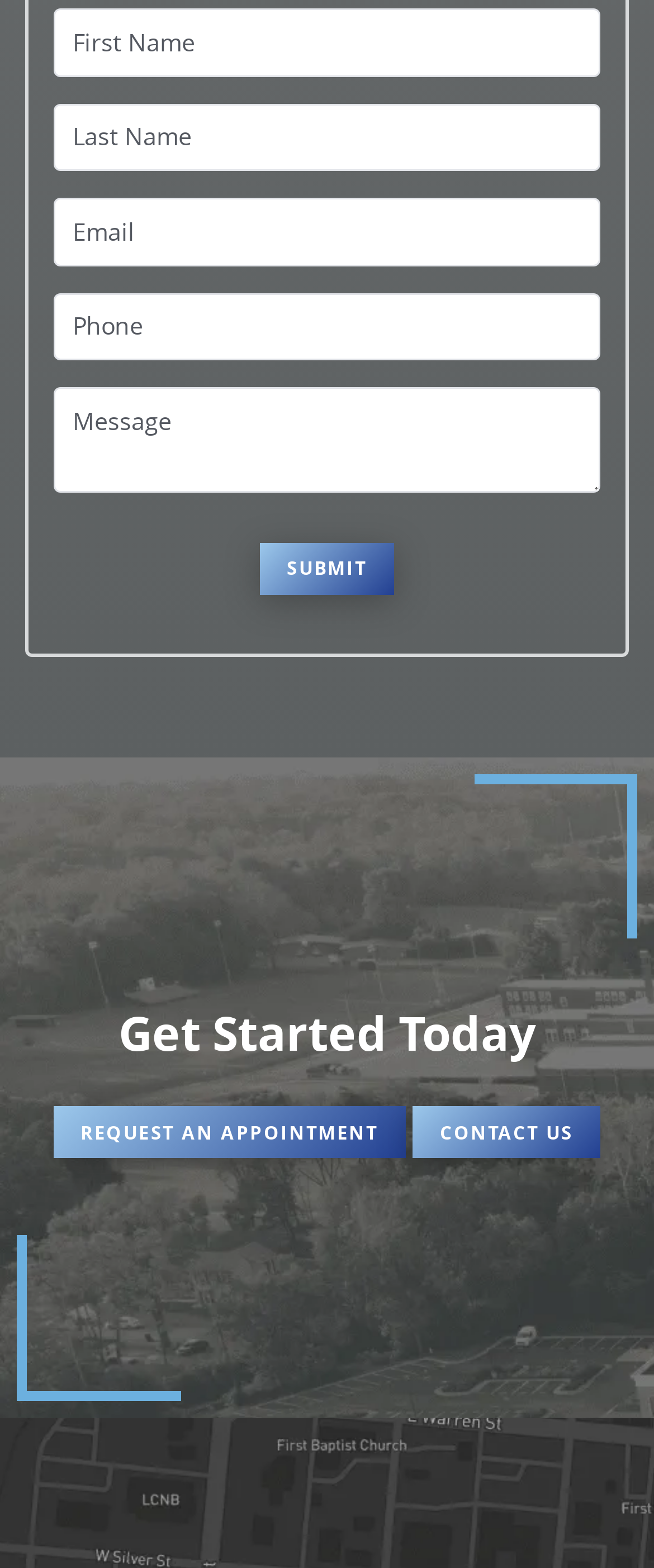Identify the bounding box coordinates of the part that should be clicked to carry out this instruction: "Contact support team".

None